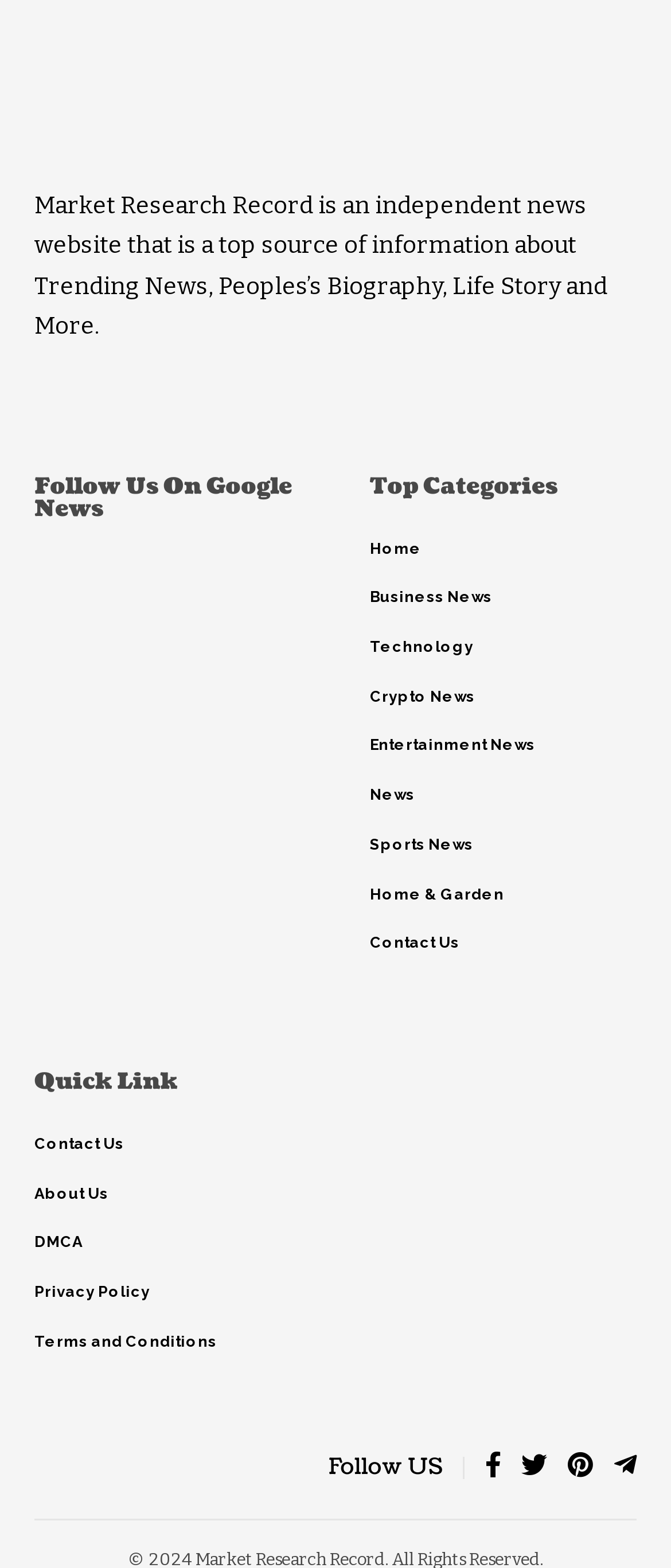Use the information in the screenshot to answer the question comprehensively: How many social media platforms are listed?

There are 4 social media platforms listed, which are Facebook, Twitter, Pinterest, and Telegram, as shown in the links with IDs 141 to 144.